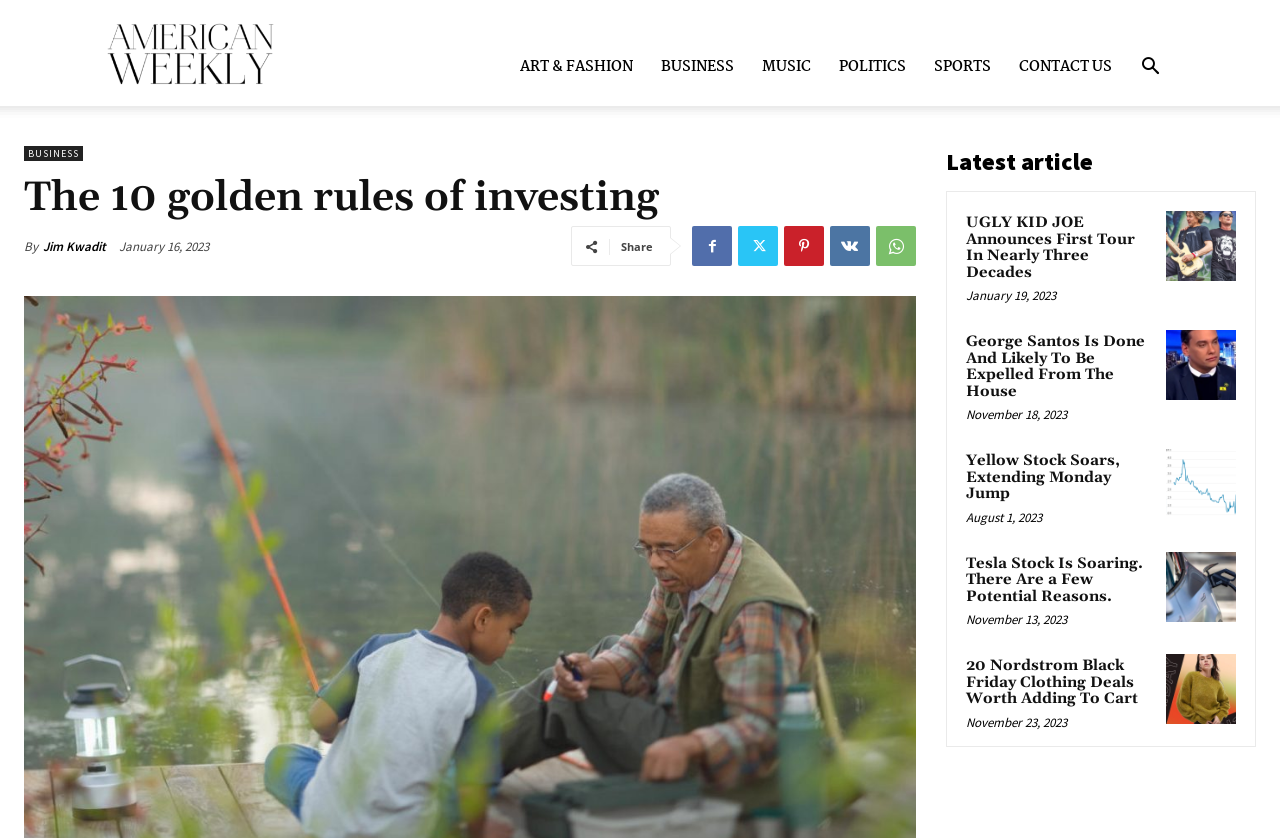Can you find and provide the main heading text of this webpage?

The 10 golden rules of investing